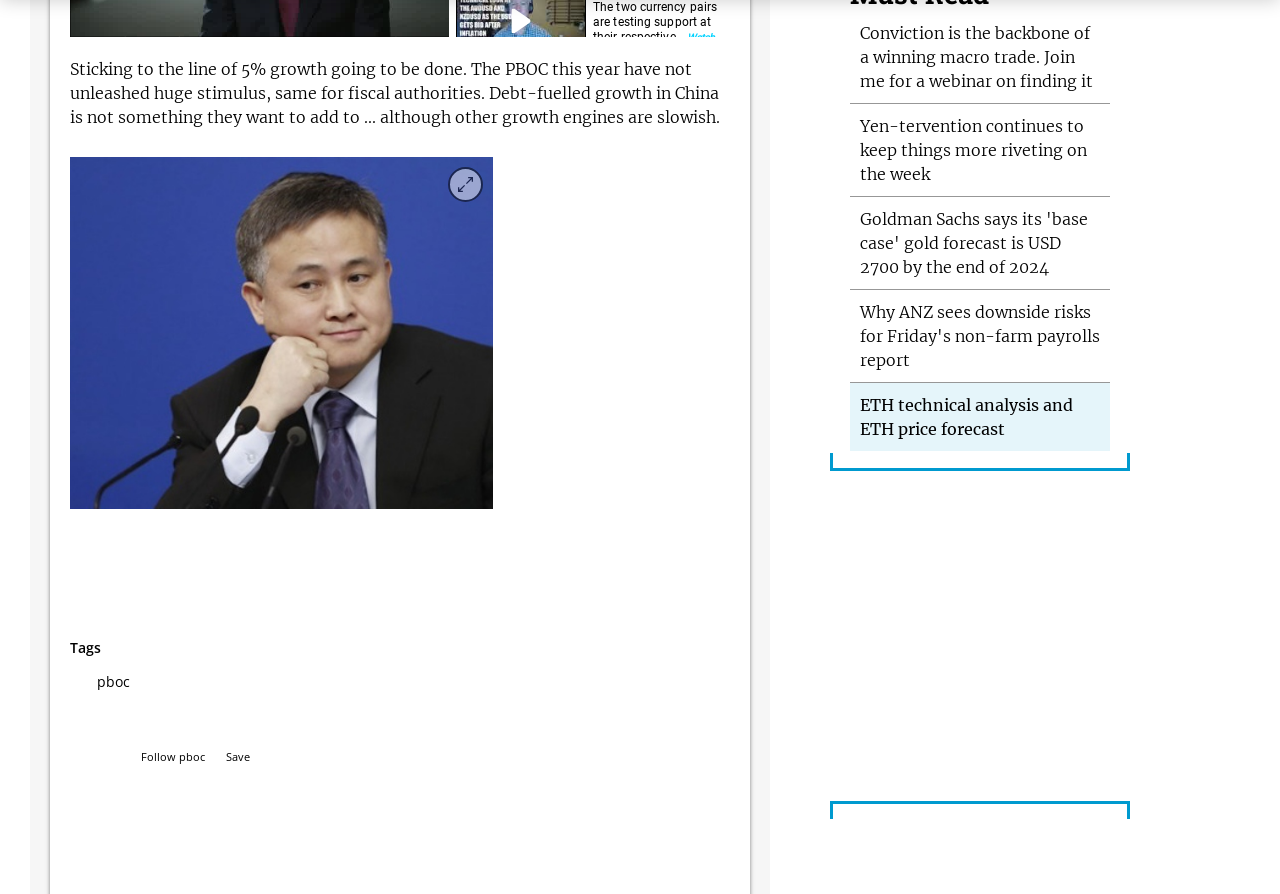What is the purpose of the 'Follow' button?
Please provide a single word or phrase in response based on the screenshot.

To follow pboc